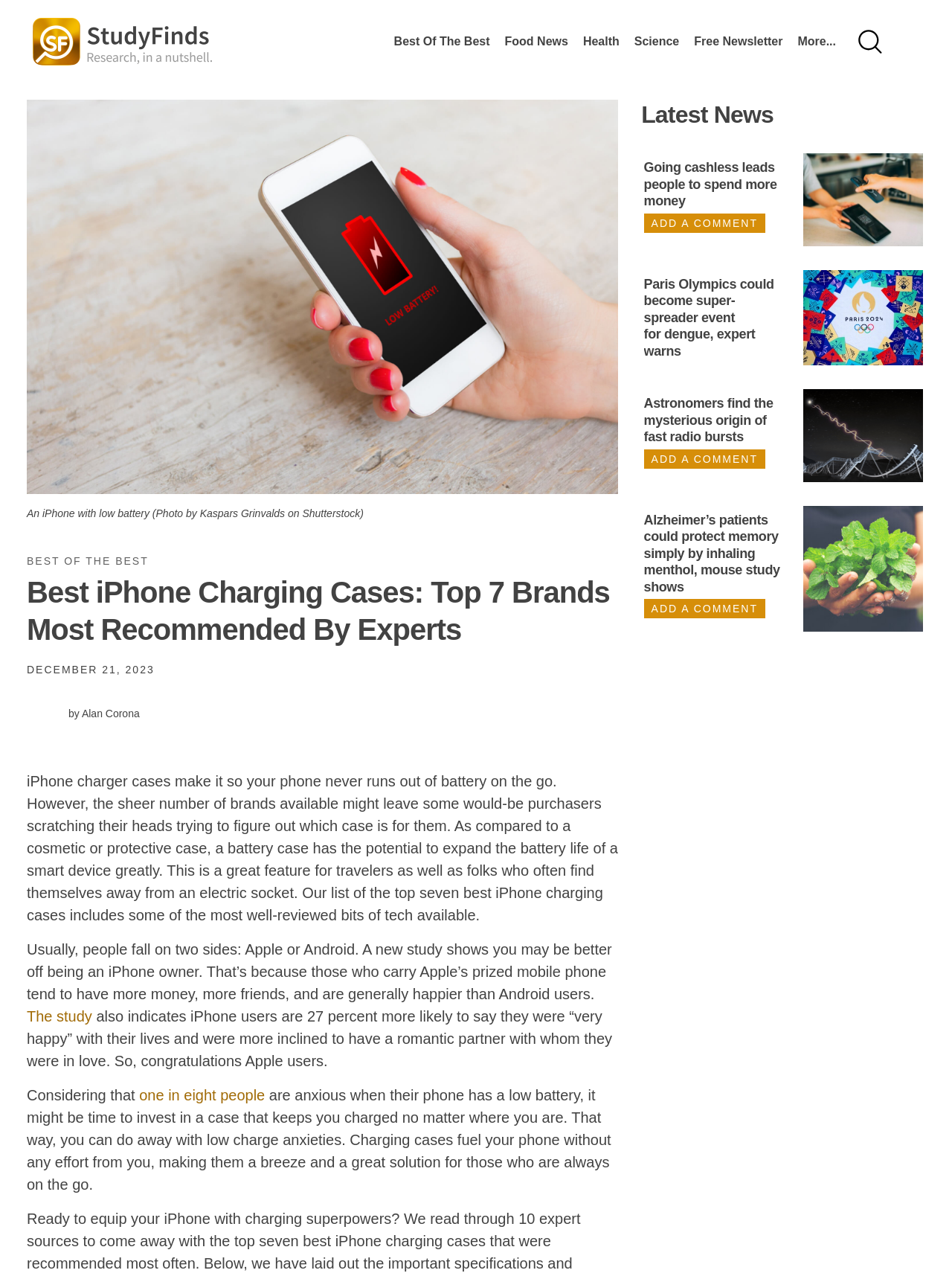Provide a comprehensive description of the webpage.

This webpage is about the top seven best iPhone charging cases recommended by experts. At the top, there is a navigation menu with links to "Skip to content", "Study Finds", "Best Of The Best", "Food News", "Health", "Science", "Free Newsletter", and "More...". Below the navigation menu, there is a figure with an image of an iPhone with low battery and a caption "An iPhone with low battery (Photo by Kaspars Grinvalds on Shutterstock)".

The main content of the webpage is divided into two sections. The first section is about the best iPhone charging cases, with a heading "Best iPhone Charging Cases: Top 7 Brands Most Recommended By Experts" and a subheading "DECEMBER 21, 2023" by Alan Corona. The text explains the importance of iPhone charger cases and how they can expand the battery life of a smart device. There is also a mention of a study that shows iPhone users tend to have more money, more friends, and are generally happier than Android users.

The second section is a list of latest news articles, with headings "Latest News" and "Going cashless leads people to spend more money", "Paris Olympics could become super-spreader event for dengue, expert warns", "Astronomers find the mysterious origin of fast radio bursts", and "Alzheimer’s patients could protect memory simply by inhaling menthol, mouse study shows". Each article has a link to read more and an image related to the topic. There are also links to add a comment to each article.